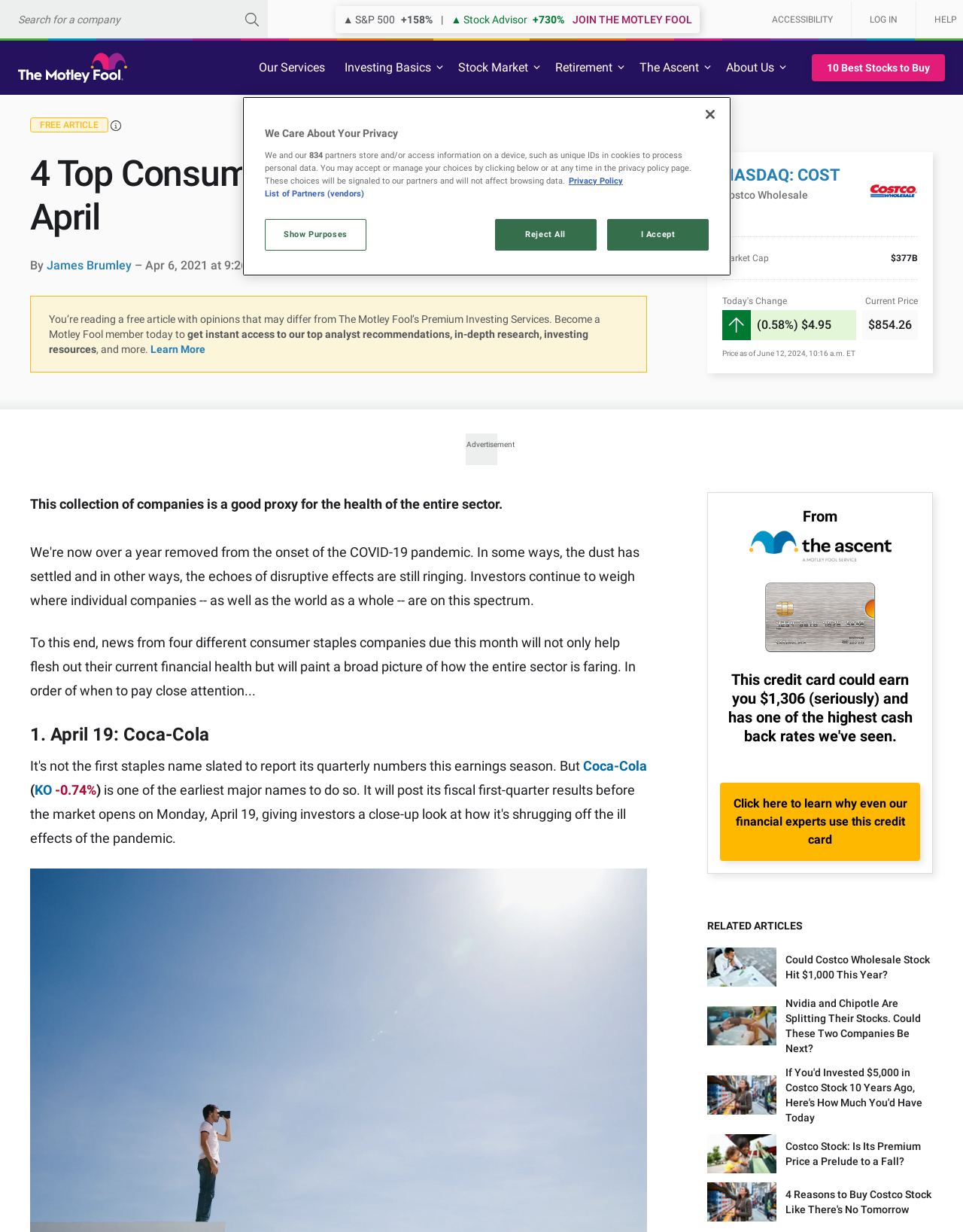Extract the main title from the webpage and generate its text.

4 Top Consumer Stocks to Watch in April